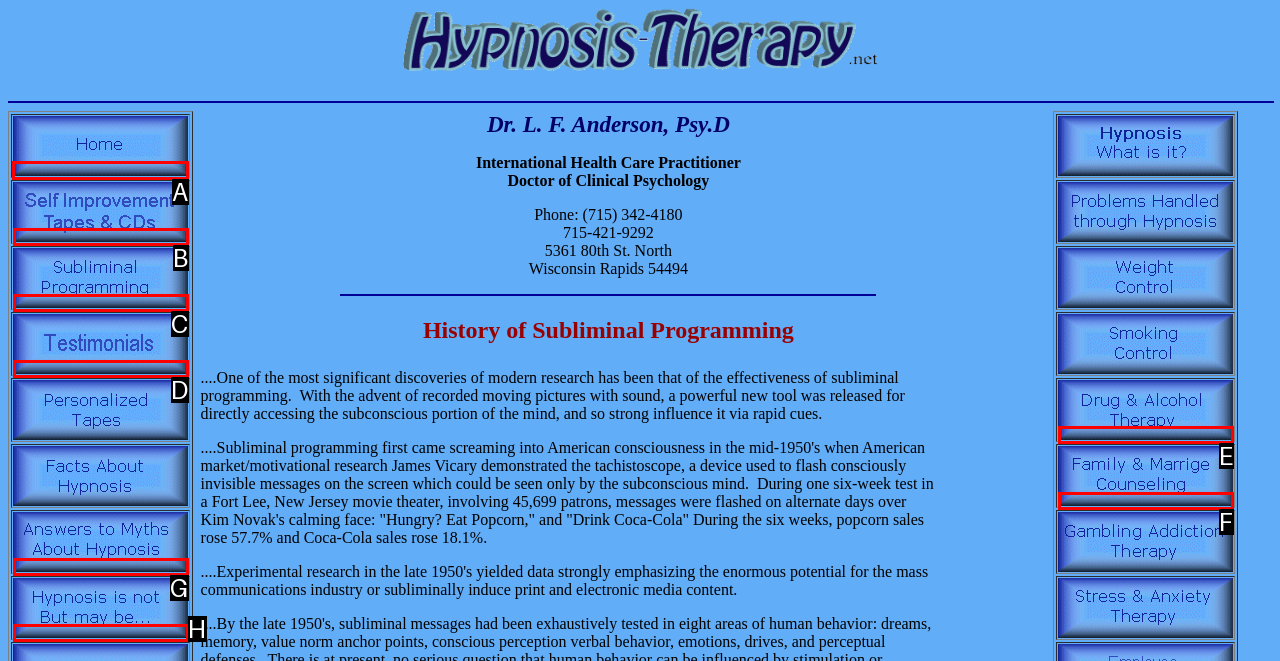Specify the letter of the UI element that should be clicked to achieve the following: Click the first link in the grid
Provide the corresponding letter from the choices given.

A